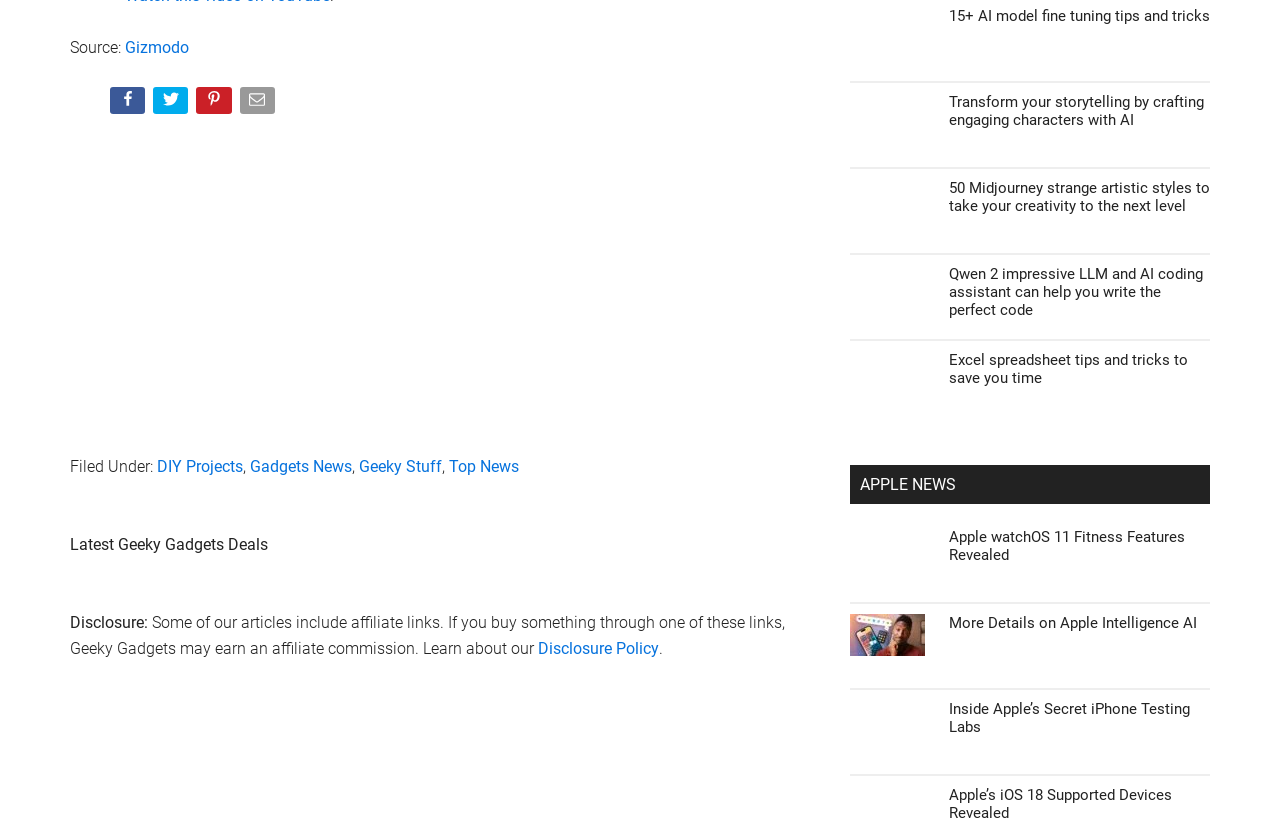Using the element description provided, determine the bounding box coordinates in the format (top-left x, top-left y, bottom-right x, bottom-right y). Ensure that all values are floating point numbers between 0 and 1. Element description: Top News

[0.351, 0.557, 0.405, 0.58]